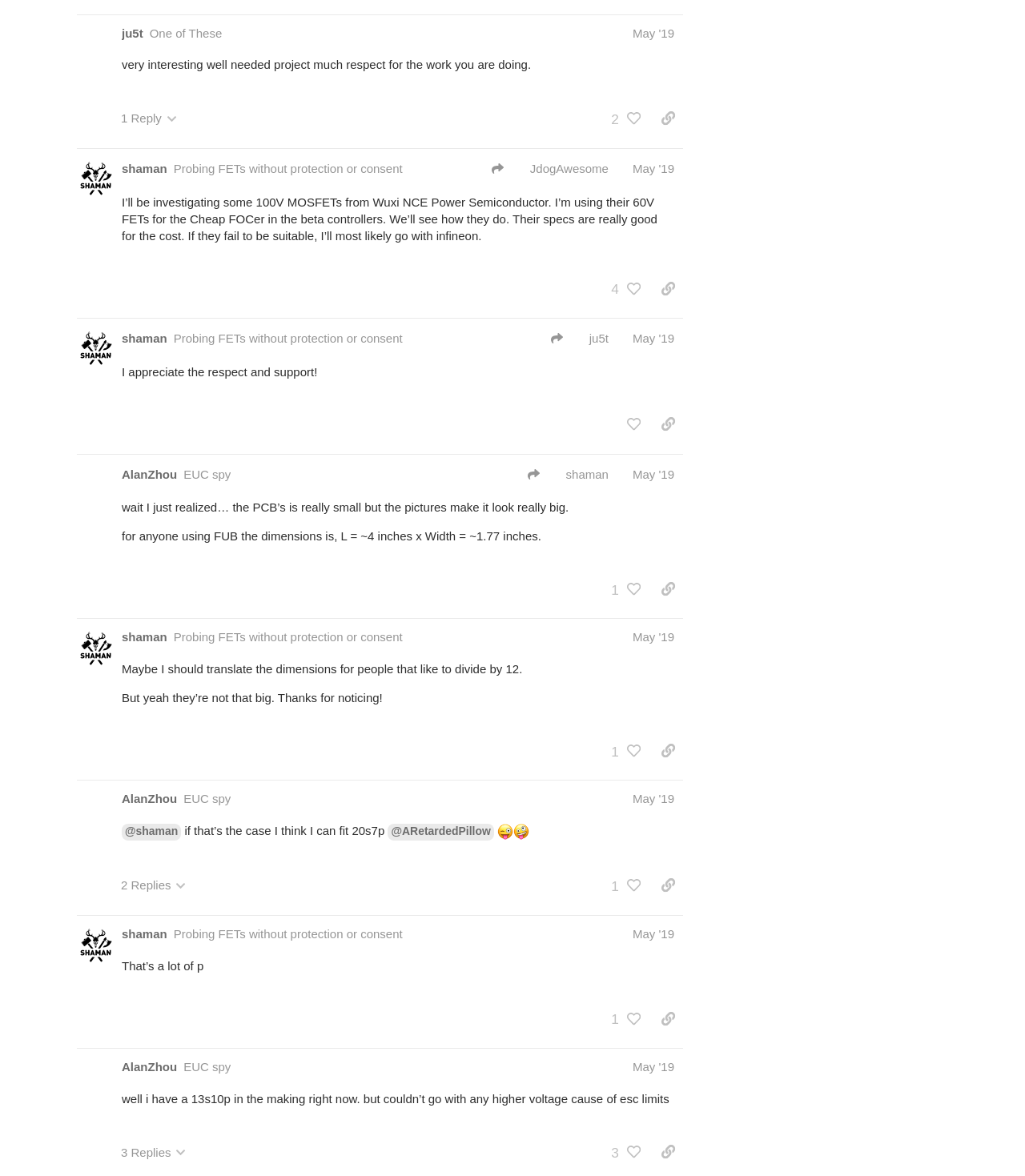Given the element description Updated Pages, identify the bounding box coordinates for the UI element on the webpage screenshot. The format should be (top-left x, top-left y, bottom-right x, bottom-right y), with values between 0 and 1.

None